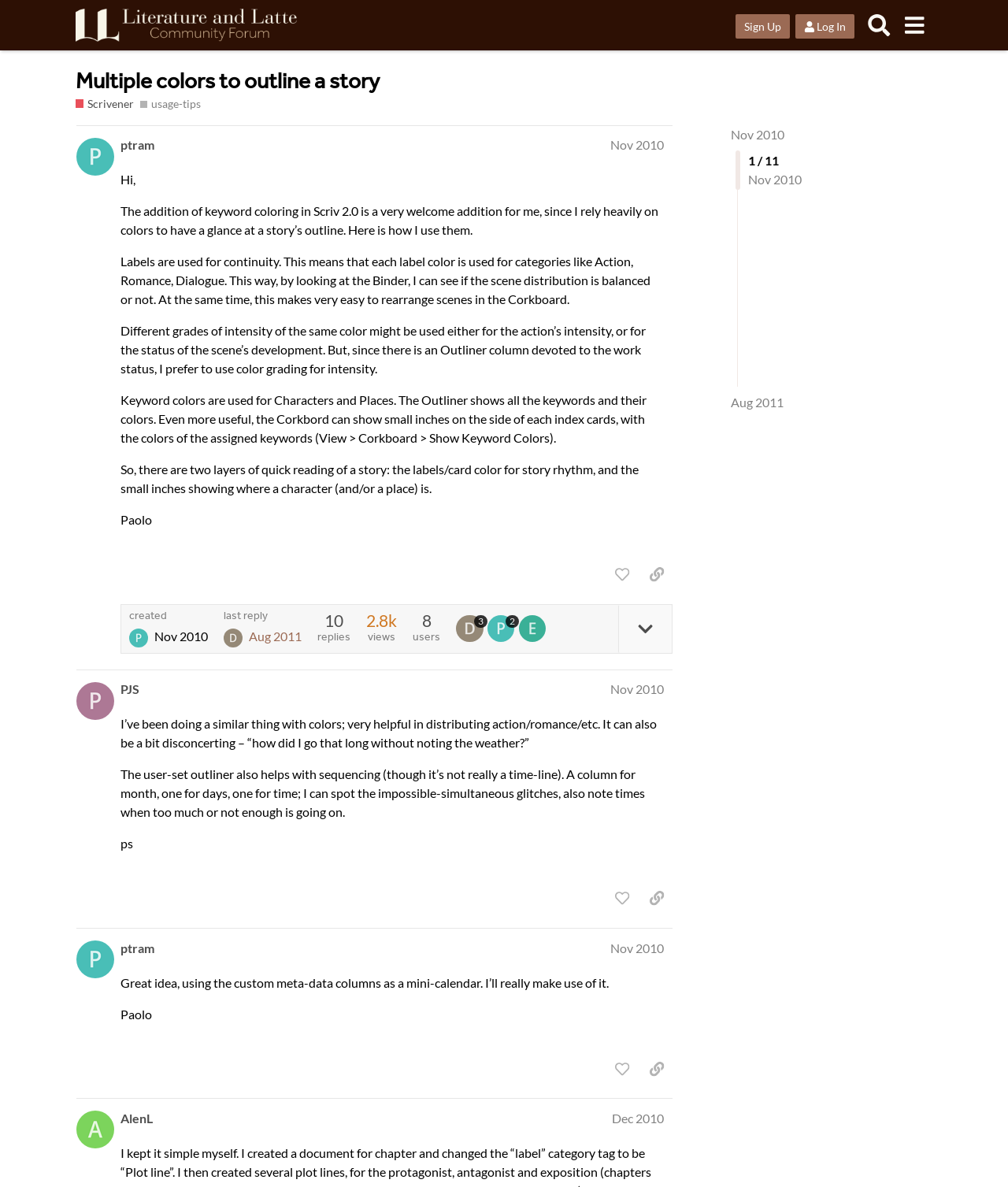What is the username of the user who started this thread?
Can you give a detailed and elaborate answer to the question?

I looked at the first post in the thread and found the username 'ptram' in the heading element.